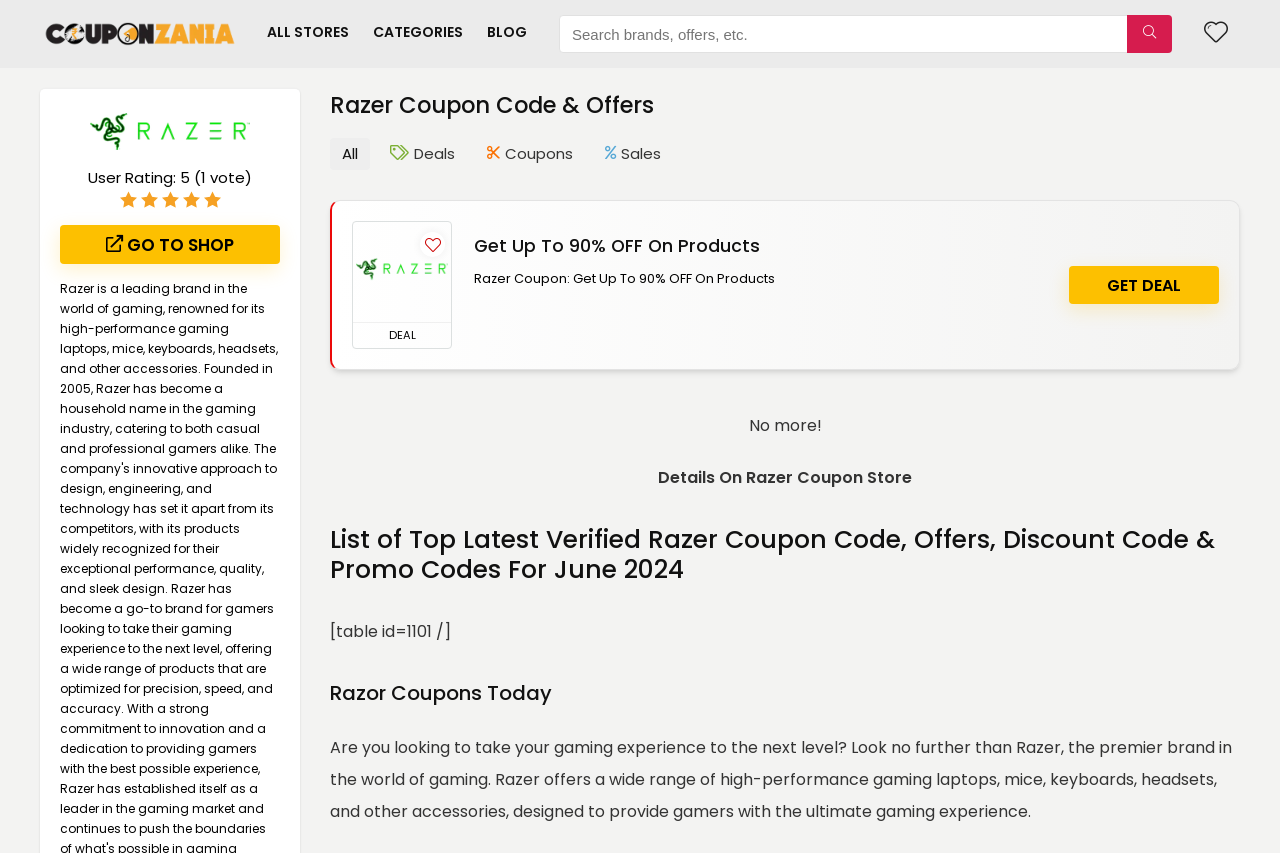What is the current month for which the Razer coupon code is available?
Refer to the image and provide a one-word or short phrase answer.

June 2024